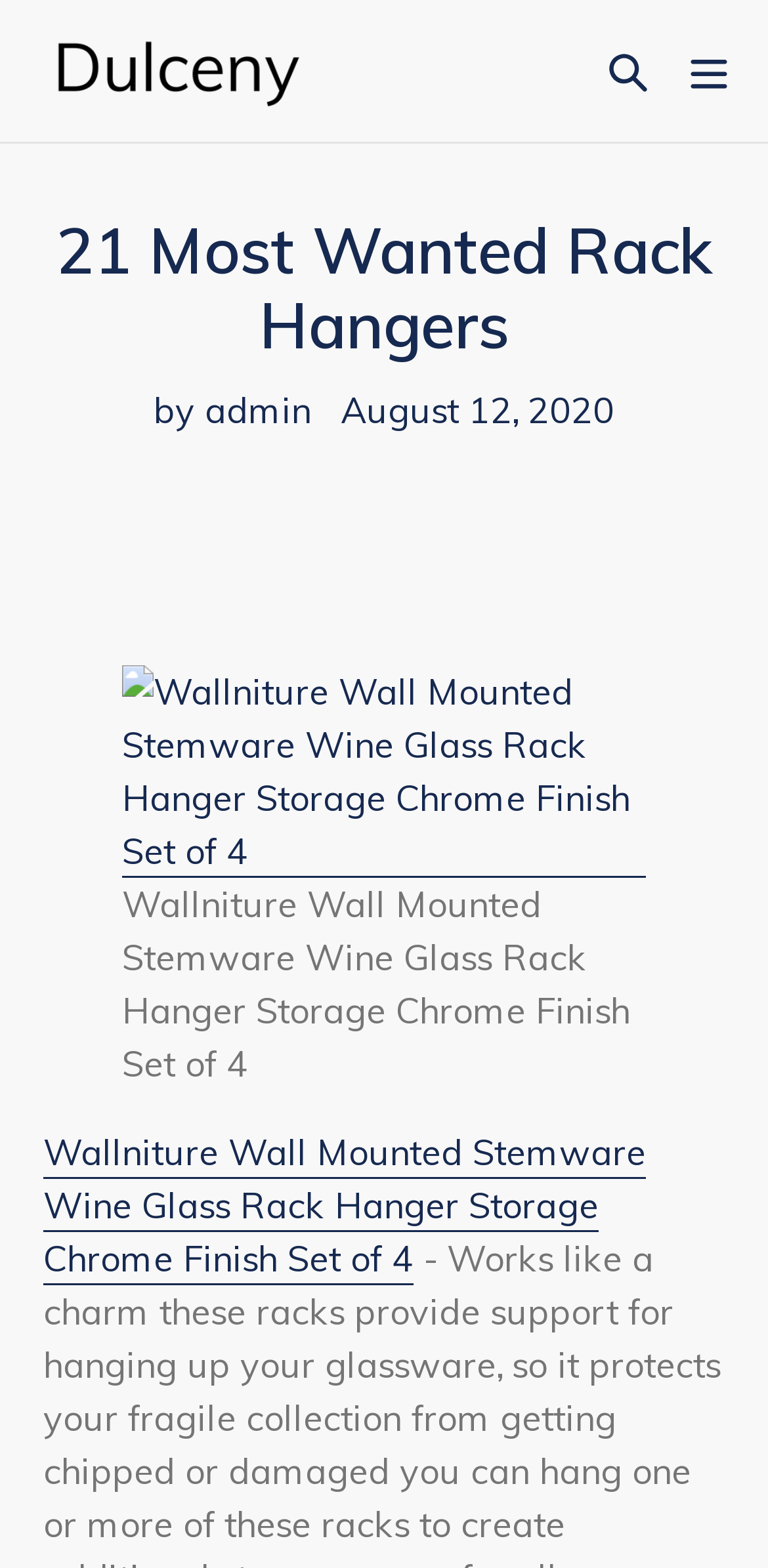What is the product shown in the image?
Ensure your answer is thorough and detailed.

I determined the product shown in the image by looking at the figure element, which contains an image and a link with the text 'Wallniture Wall Mounted Stemware Wine Glass Rack Hanger Storage Chrome Finish Set of 4'.